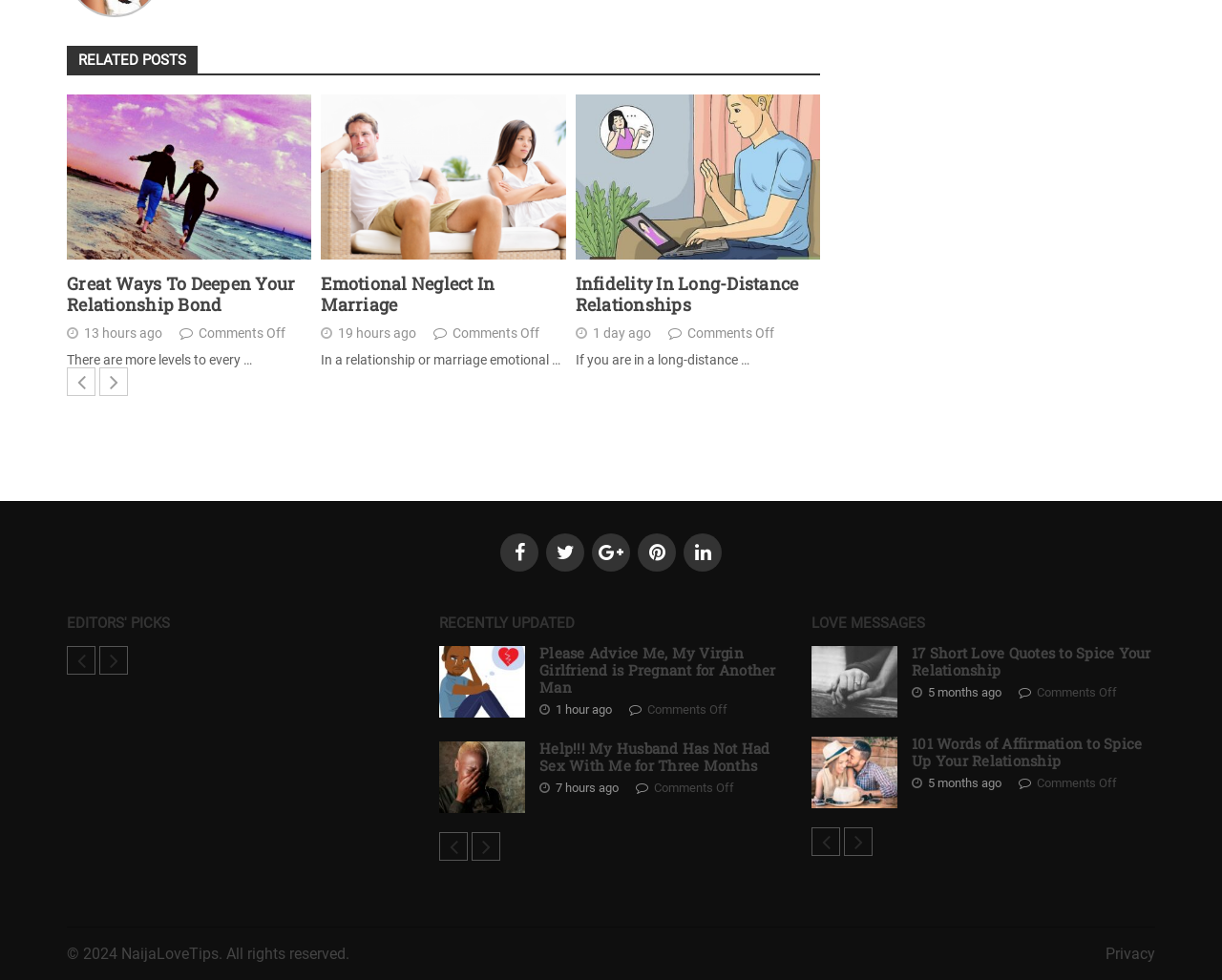How many articles are listed under 'EDITORS' PICKS'?
Based on the image, answer the question with as much detail as possible.

Under the 'EDITORS' PICKS' section, there are three articles listed, each with a heading, link, and time element.